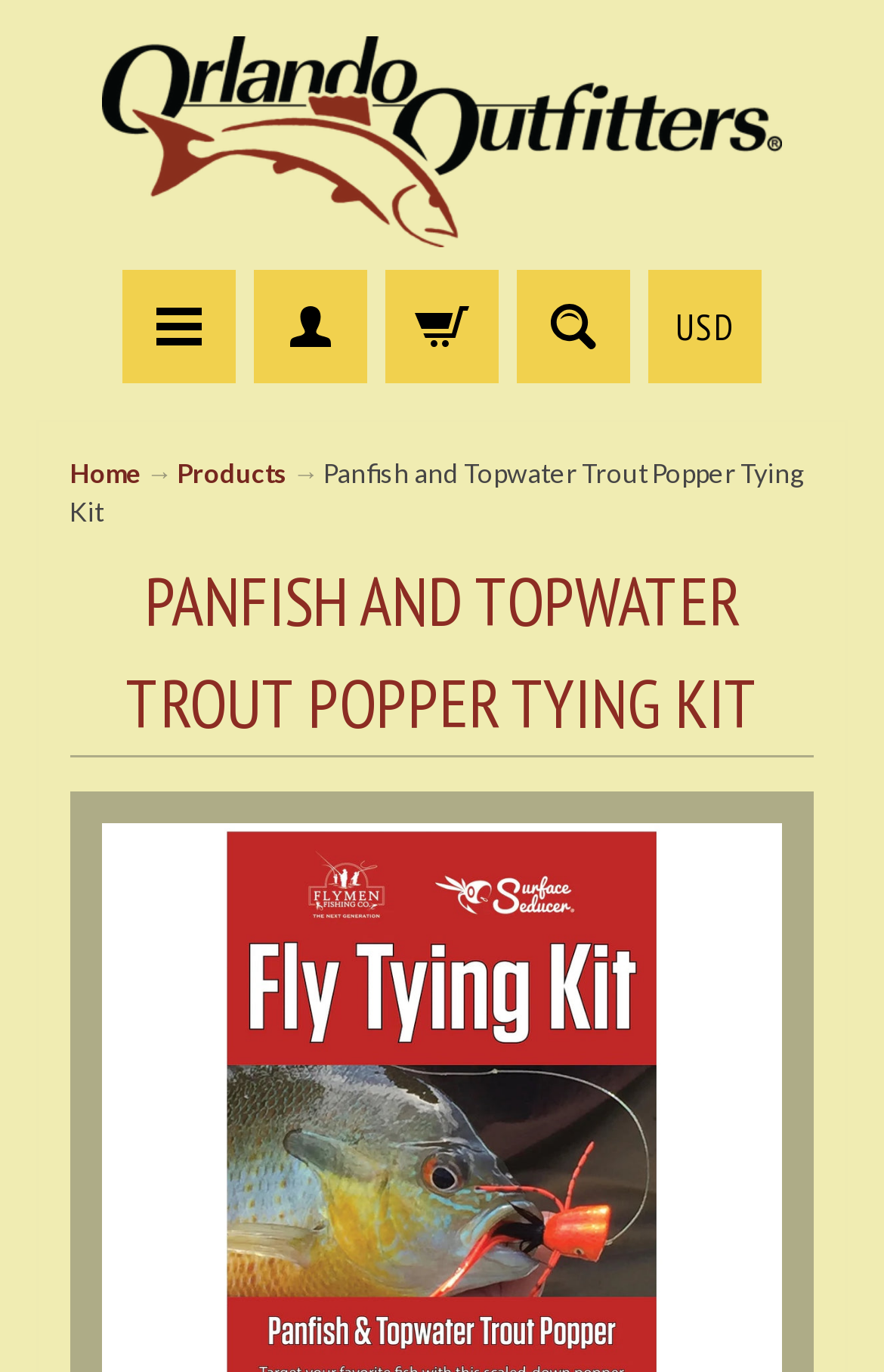How many images are there in the top section? Based on the screenshot, please respond with a single word or phrase.

5